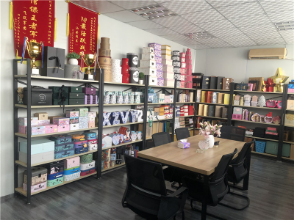Could you please study the image and provide a detailed answer to the question:
What is the purpose of the large wooden table?

The caption describes the large wooden table as inviting 'collaboration and discussion', suggesting that it is intended for people to gather around and work together or hold meetings.